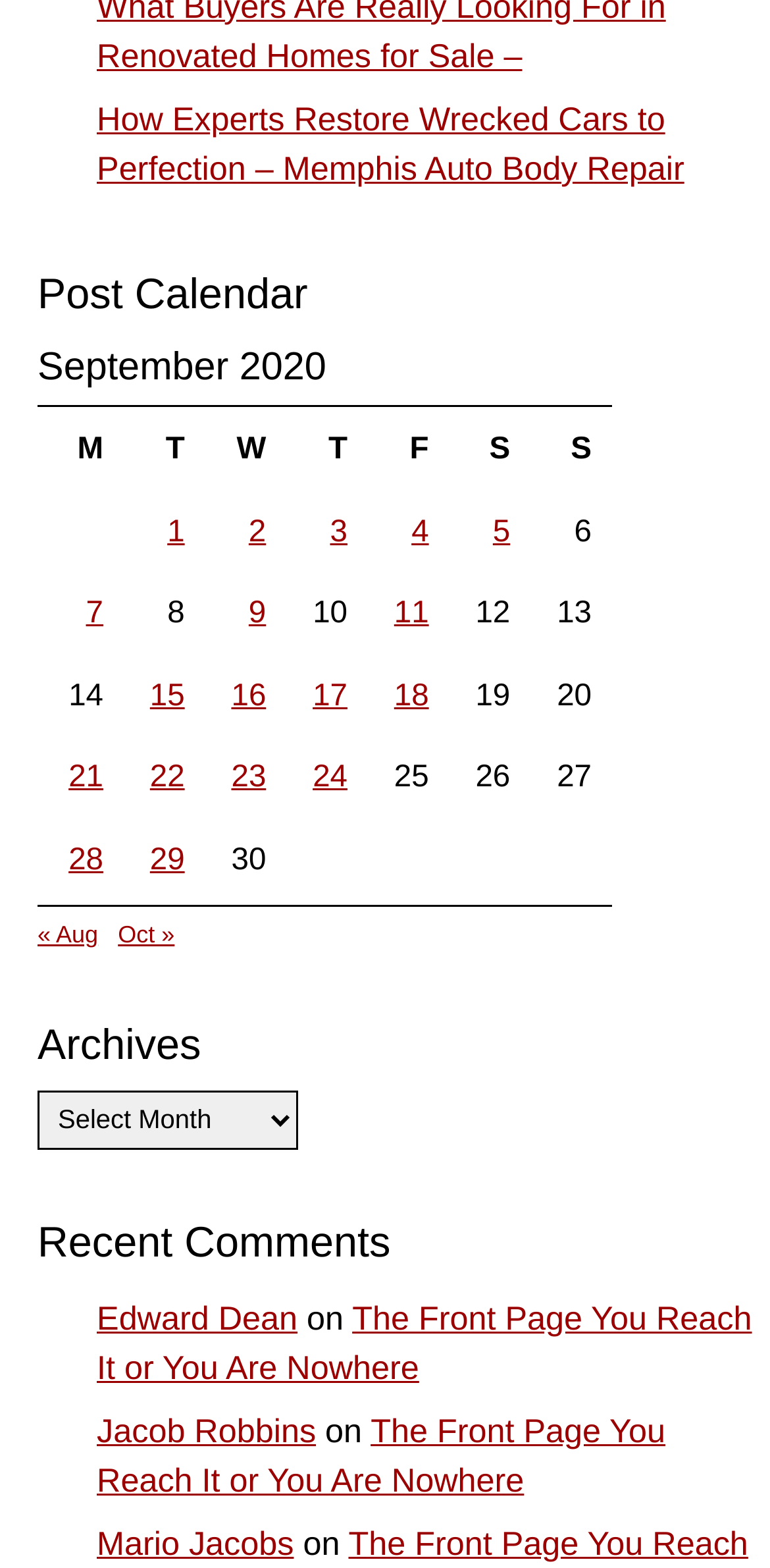Please identify the coordinates of the bounding box for the clickable region that will accomplish this instruction: "Select archives".

[0.049, 0.695, 0.386, 0.733]